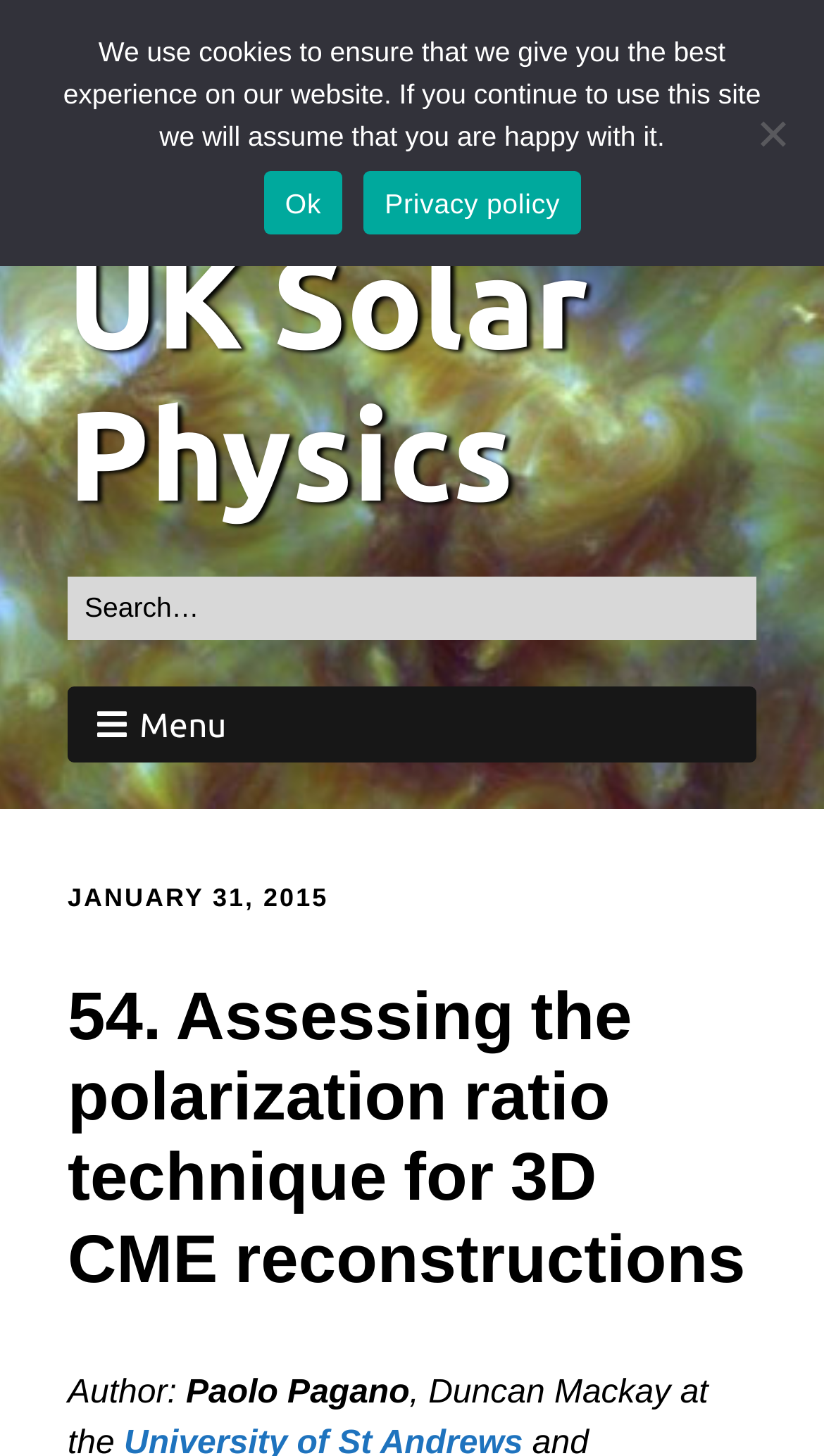Determine the bounding box coordinates of the UI element described by: "Privacy policy".

[0.441, 0.118, 0.705, 0.161]